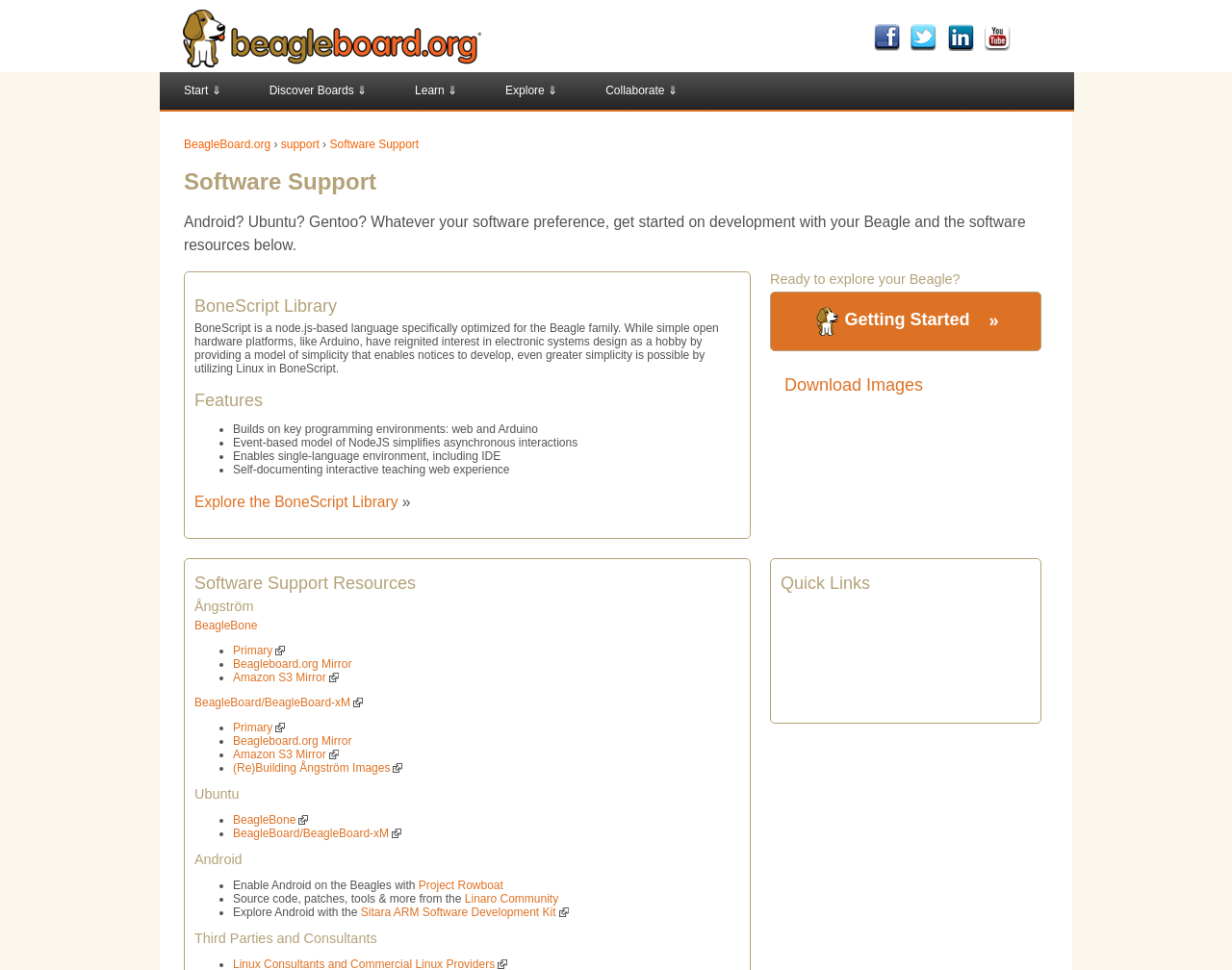Identify the bounding box coordinates of the section that should be clicked to achieve the task described: "learn more about Nashville Civic Design Center".

None